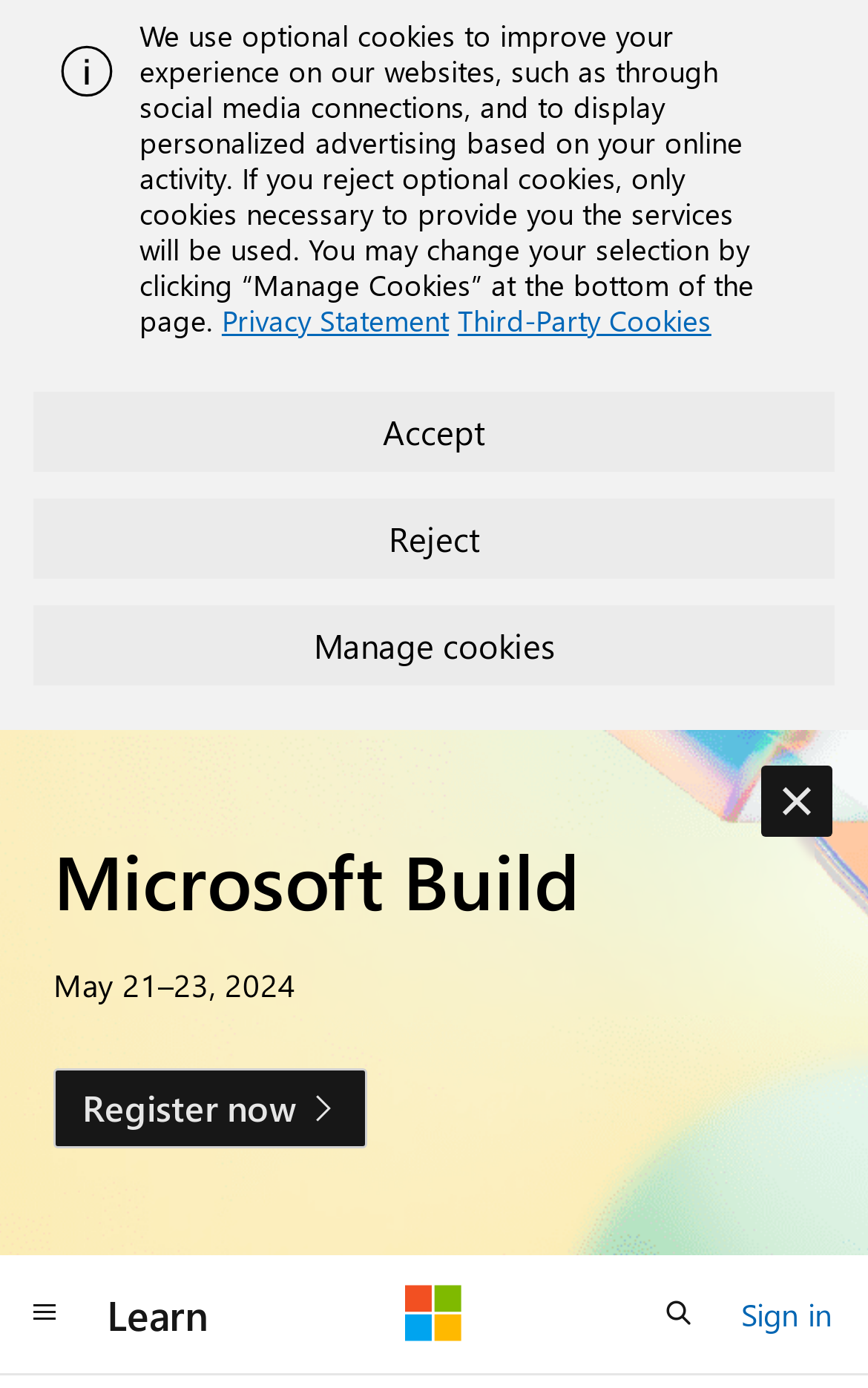Carefully examine the image and provide an in-depth answer to the question: What is the event mentioned on the webpage?

I found the answer by looking at the heading element on the webpage, which says 'Microsoft Build'. This is likely an event or conference organized by Microsoft.